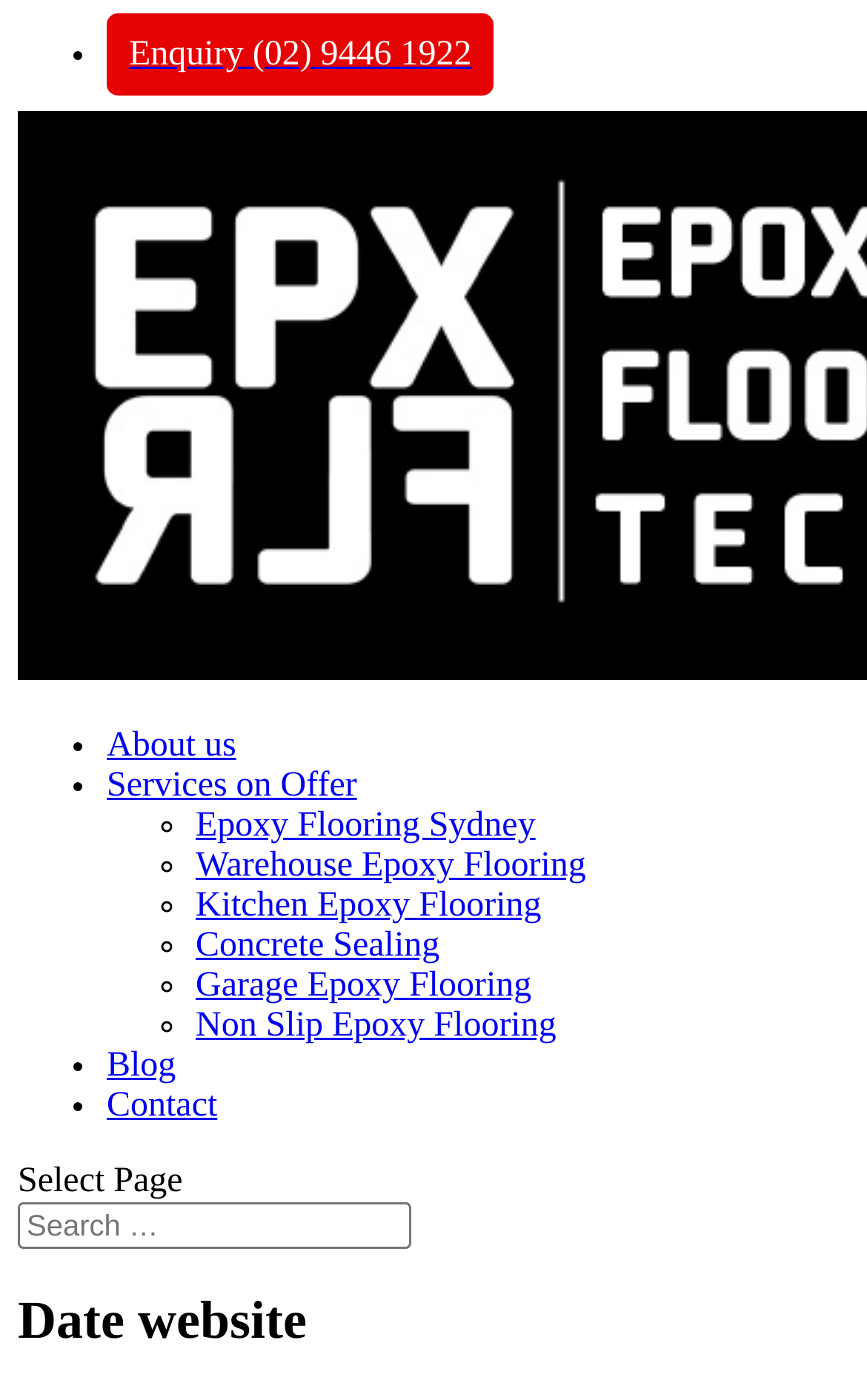Pinpoint the bounding box coordinates of the clickable element needed to complete the instruction: "Explore epoxy flooring services". The coordinates should be provided as four float numbers between 0 and 1: [left, top, right, bottom].

[0.226, 0.576, 0.618, 0.603]